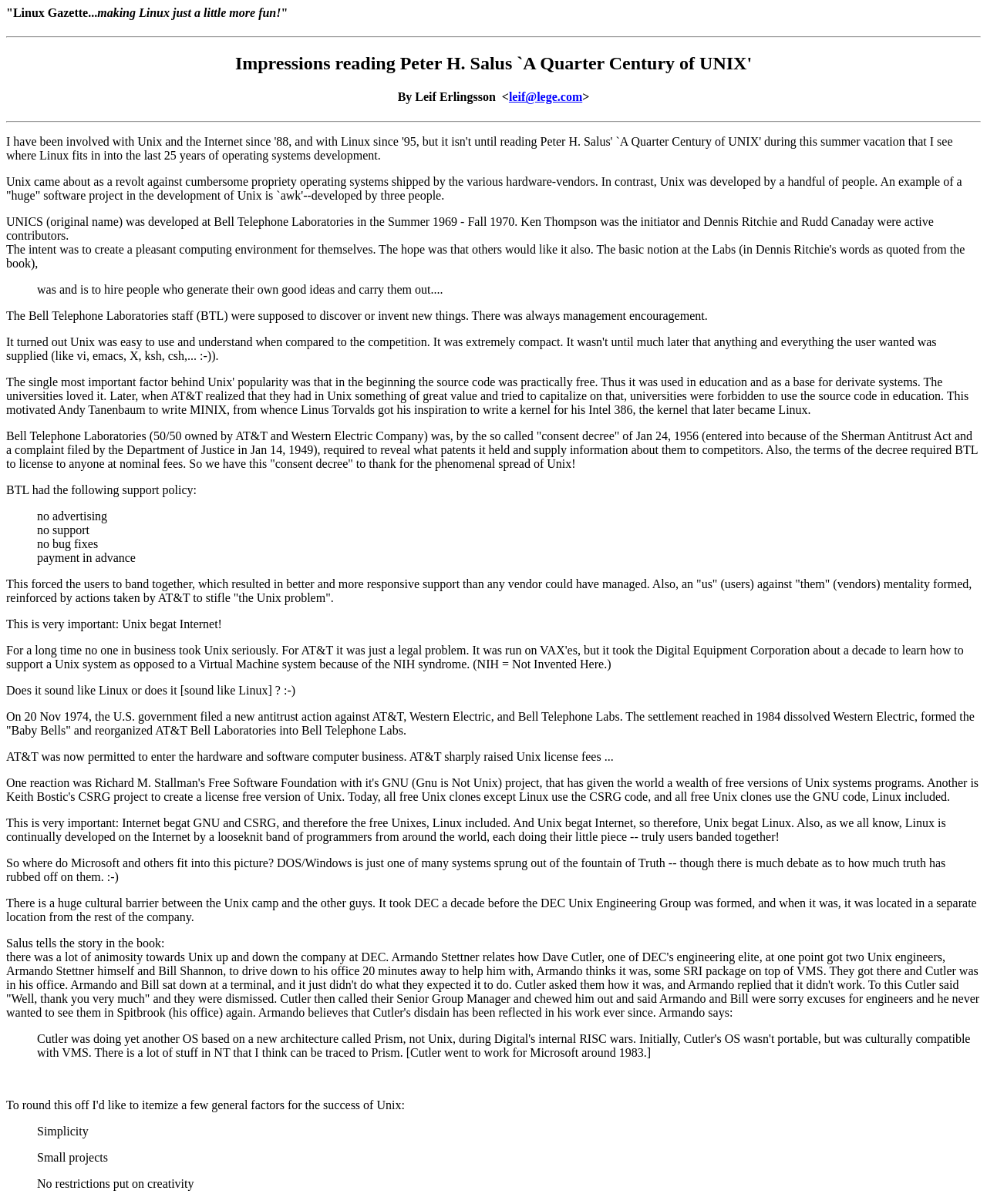Using the information from the screenshot, answer the following question thoroughly:
What was the original name of Unix?

The question can be answered by looking at the StaticText 'UNICS (original name) was developed at Bell Telephone Laboratories in the Summer 1969 - Fall 1970.' which indicates that the original name of Unix was UNICS.